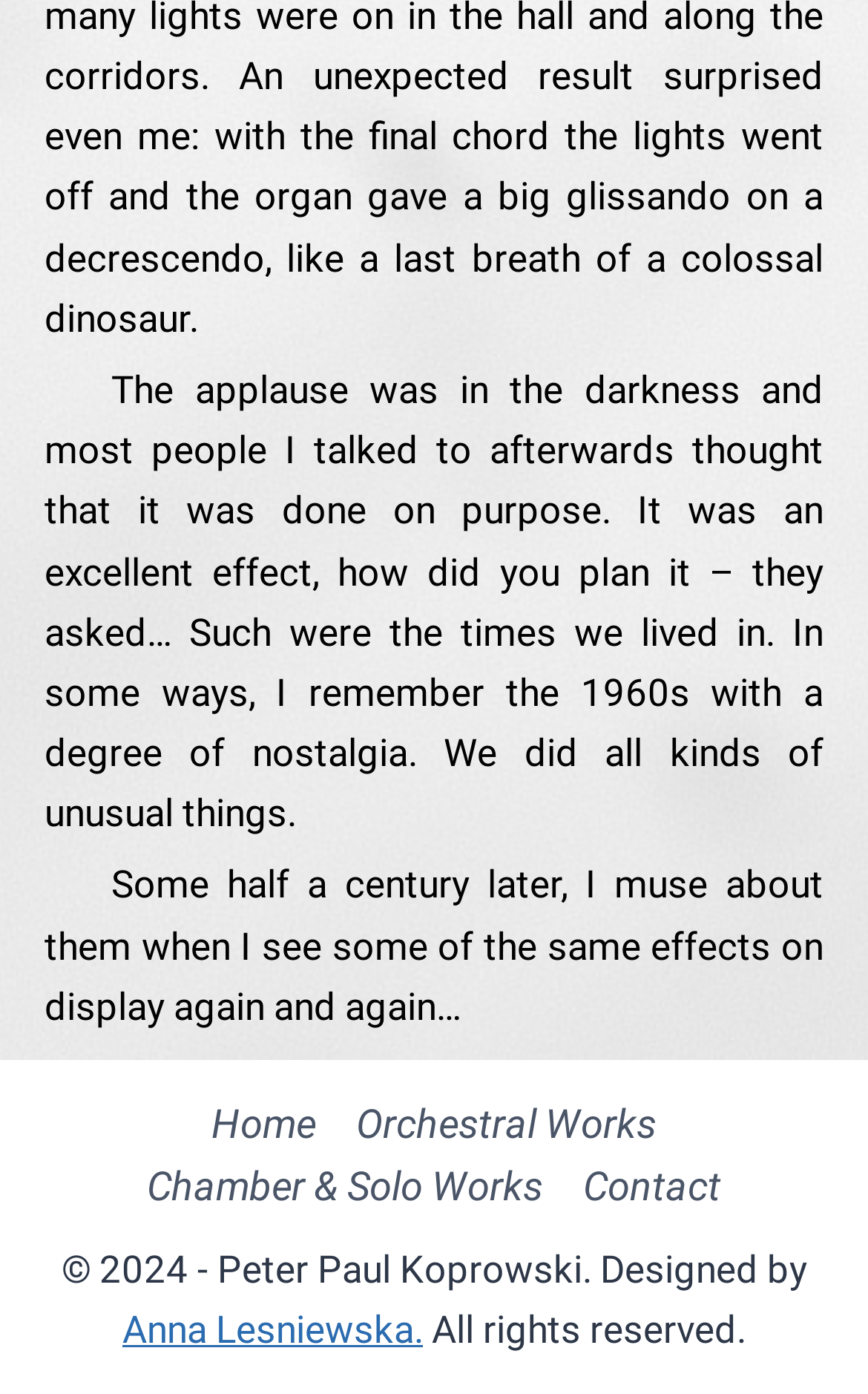Please provide the bounding box coordinates in the format (top-left x, top-left y, bottom-right x, bottom-right y). Remember, all values are floating point numbers between 0 and 1. What is the bounding box coordinate of the region described as: Home

[0.221, 0.784, 0.387, 0.829]